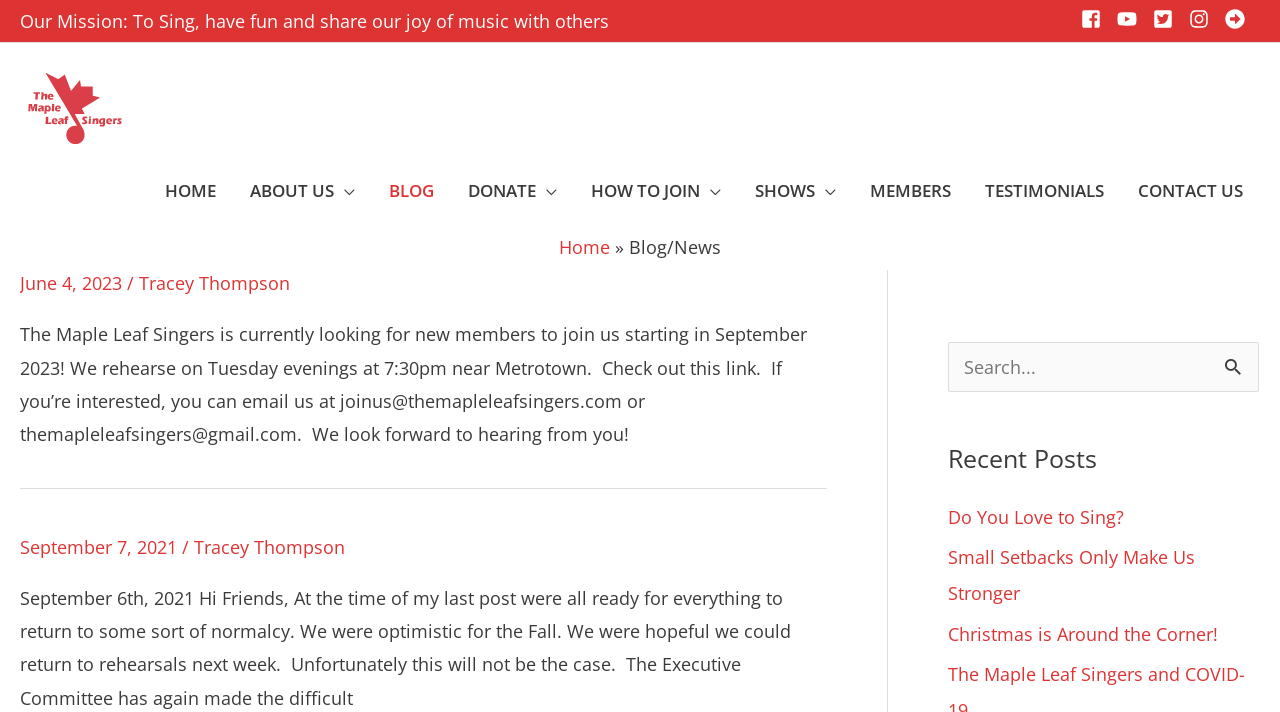Determine the bounding box coordinates of the section to be clicked to follow the instruction: "Click the Facebook link". The coordinates should be given as four float numbers between 0 and 1, formatted as [left, top, right, bottom].

[0.845, 0.013, 0.869, 0.041]